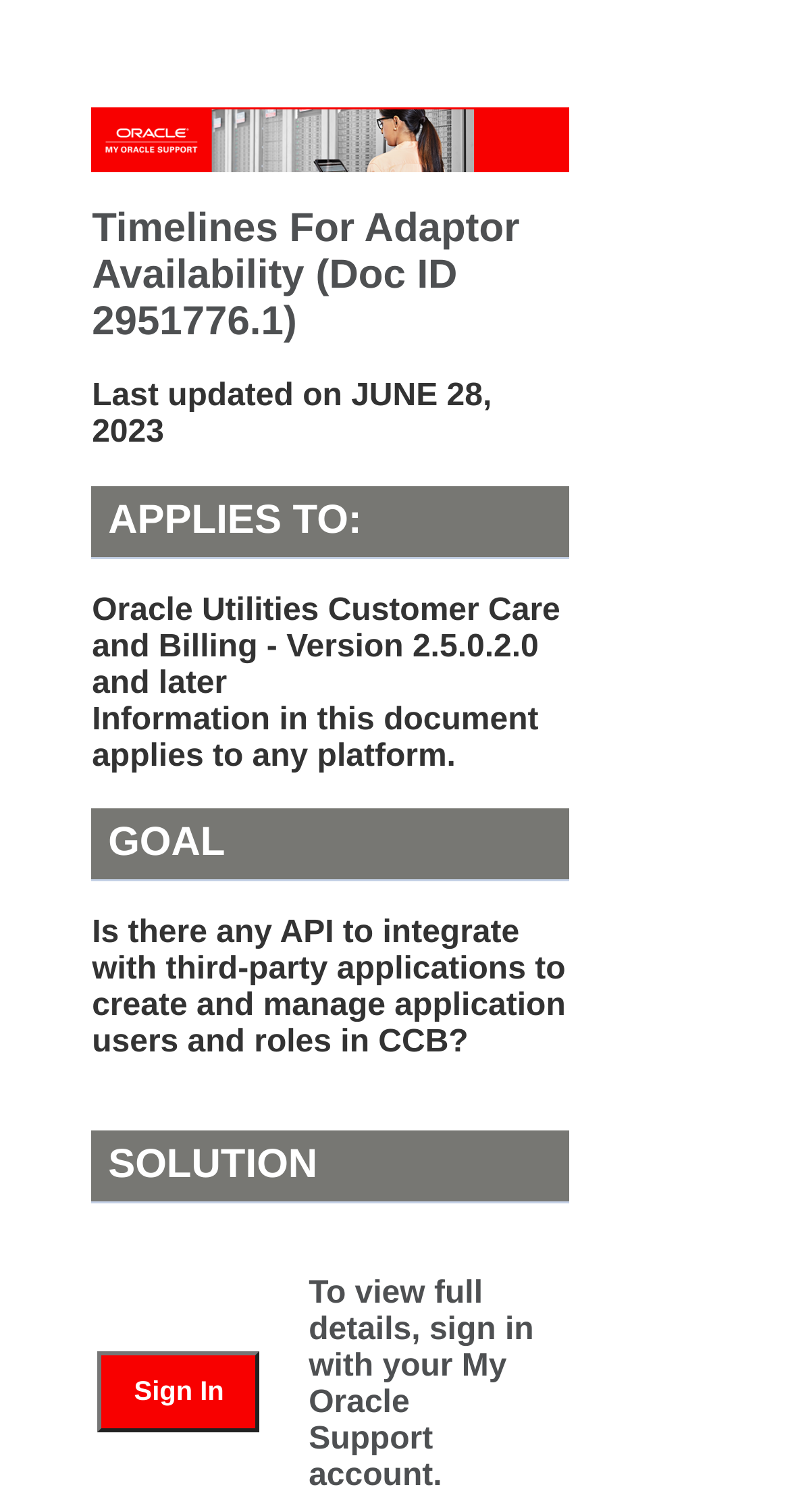What is the document ID of this page? Refer to the image and provide a one-word or short phrase answer.

2951776.1